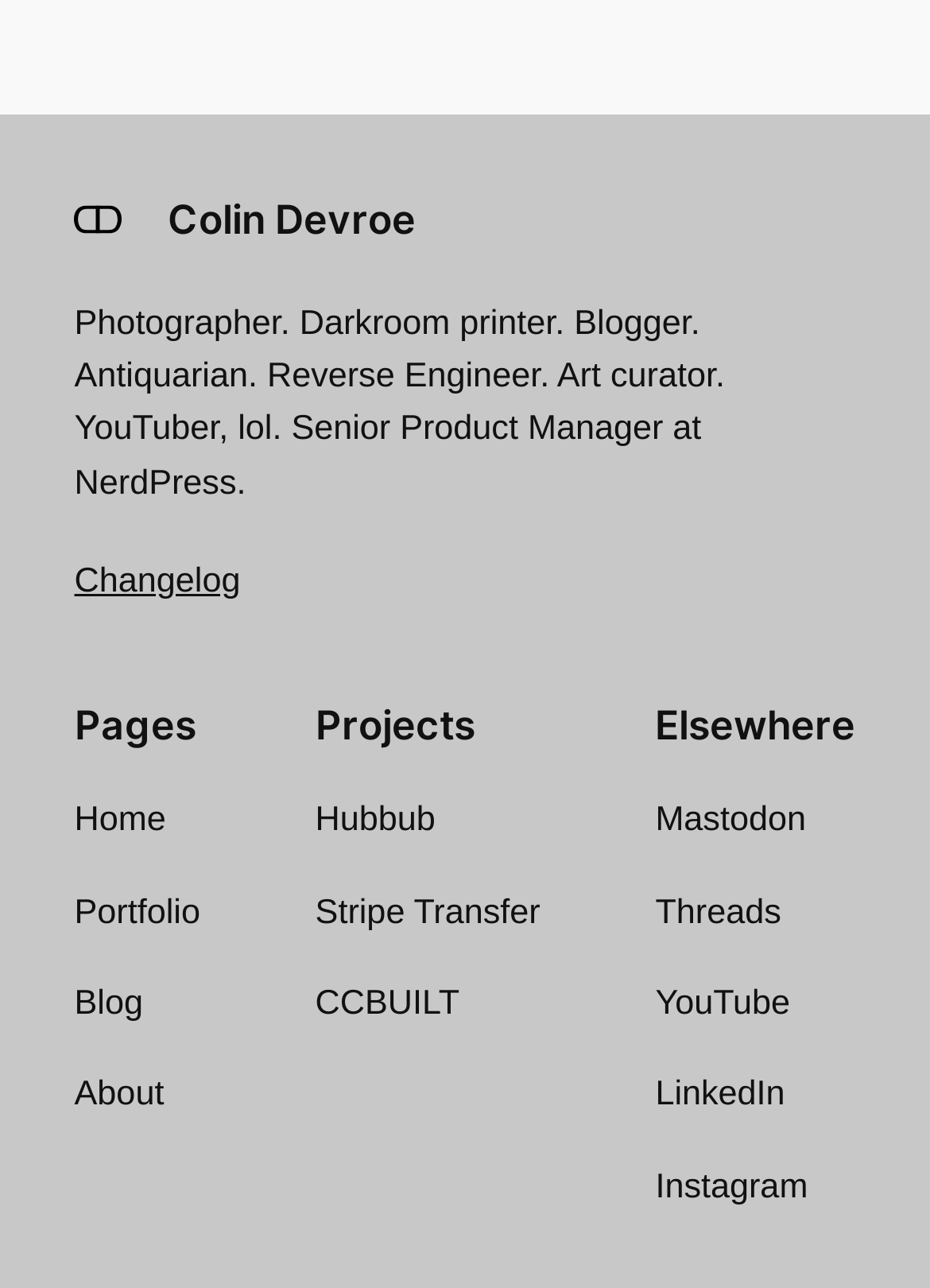Determine the bounding box coordinates of the area to click in order to meet this instruction: "watch YouTube videos".

[0.705, 0.759, 0.85, 0.8]